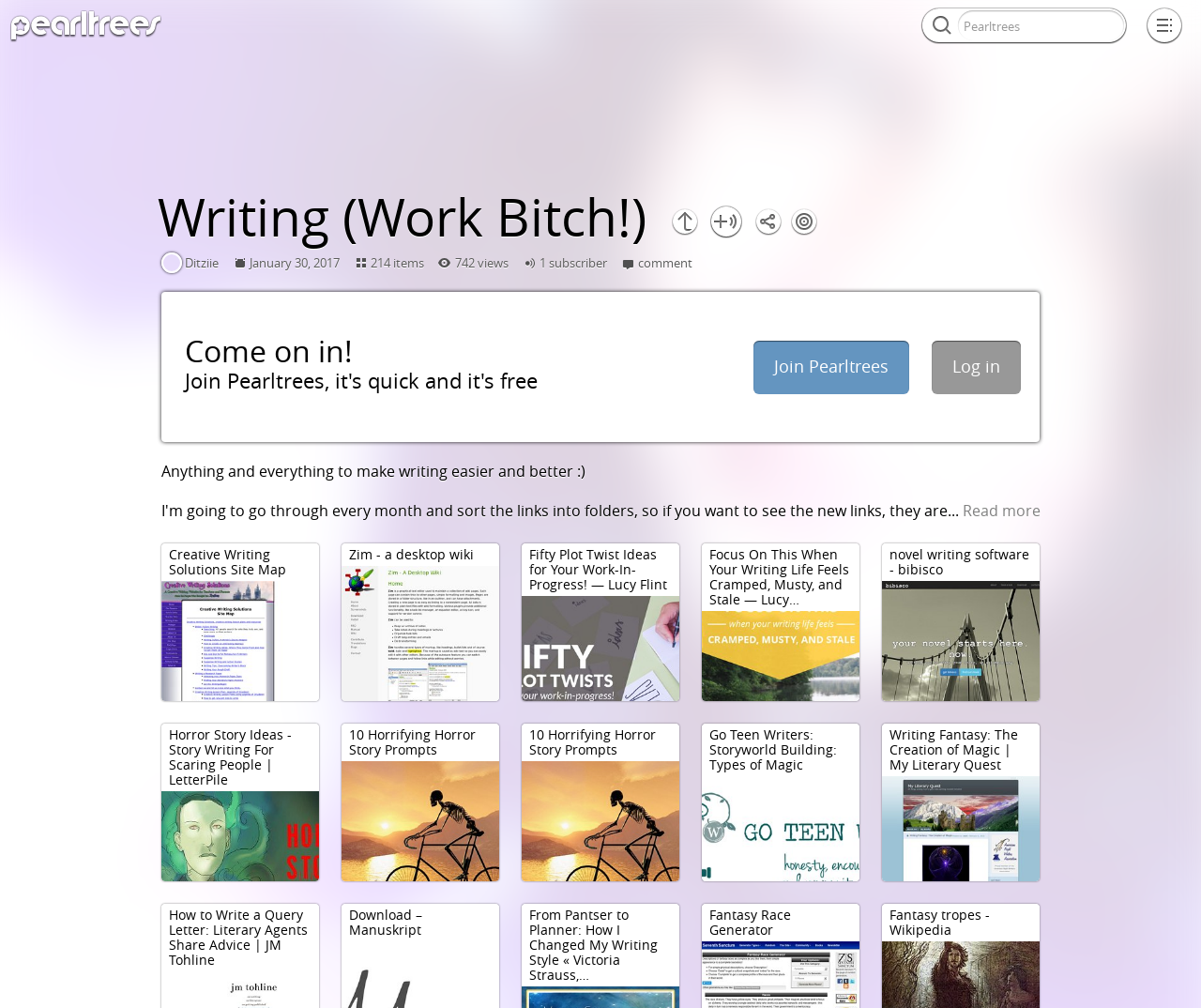What is the purpose of the 'Join Pearltrees' button?
Based on the content of the image, thoroughly explain and answer the question.

I inferred the purpose of the button by analyzing its location and text. The button is located near the text 'Come on in!' and 'Log in', suggesting that it is related to joining or logging into the website. The text 'Join Pearltrees' on the button further confirms its purpose.